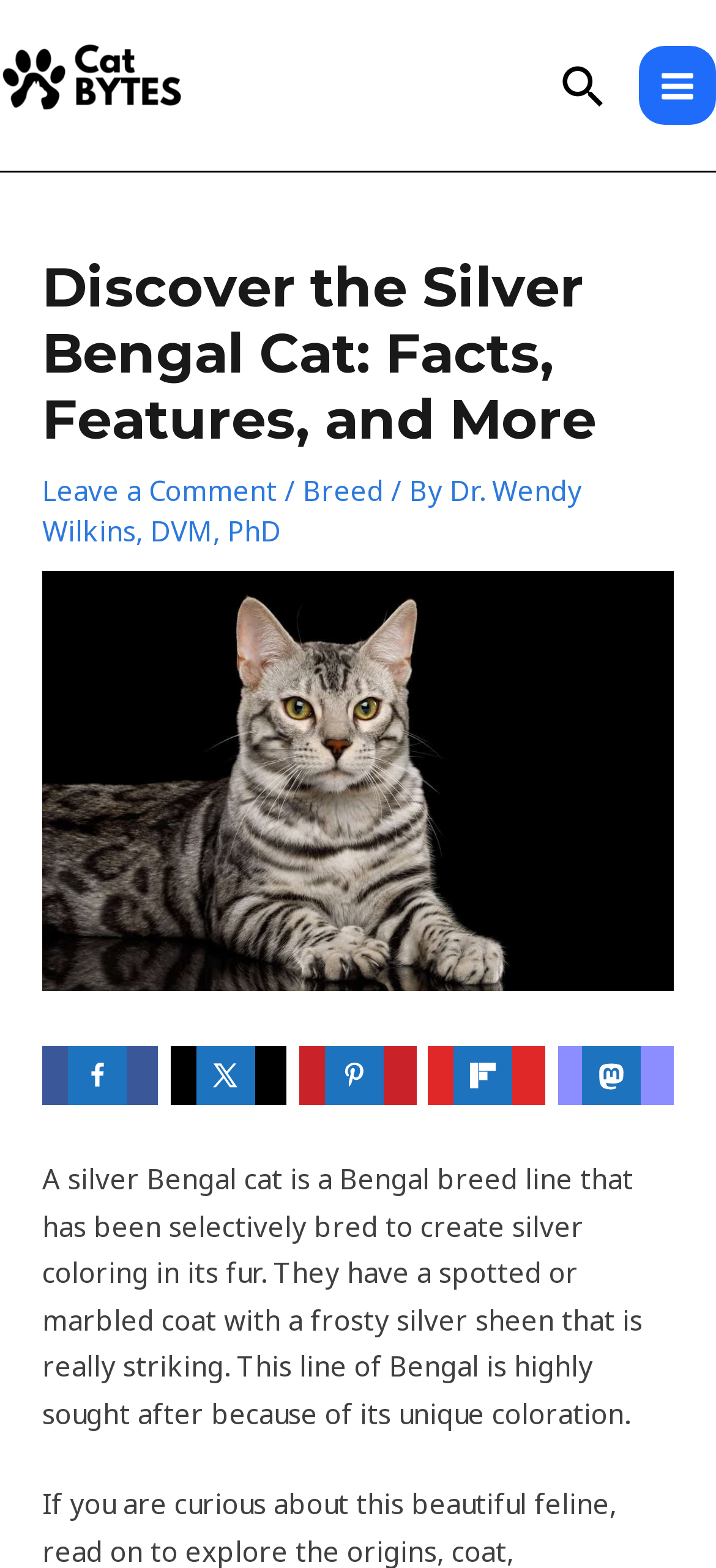Please identify the bounding box coordinates of the region to click in order to complete the task: "Visit the 'Cat Bytes' website". The coordinates must be four float numbers between 0 and 1, specified as [left, top, right, bottom].

[0.0, 0.041, 0.259, 0.064]